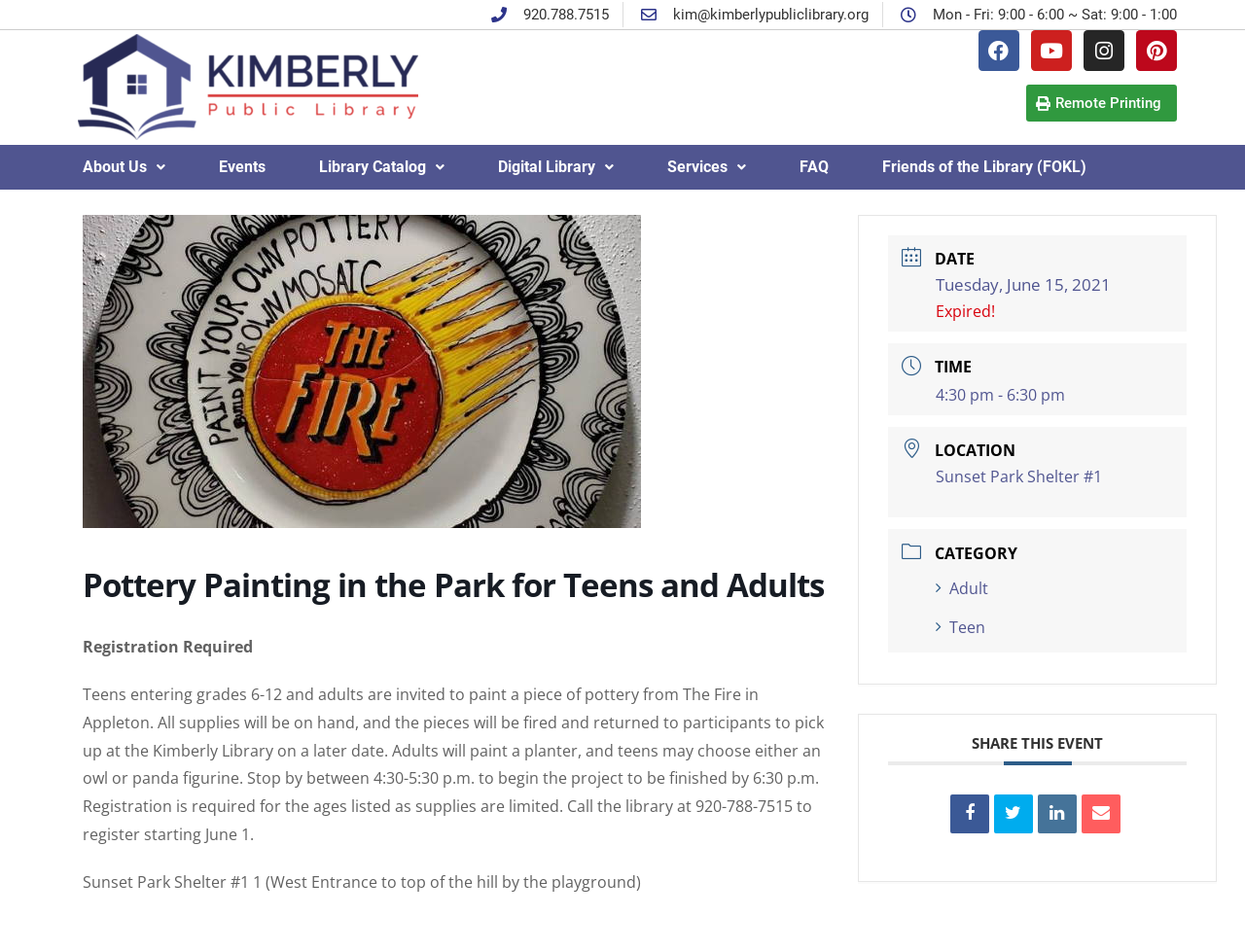Please find the bounding box coordinates of the clickable region needed to complete the following instruction: "View event details". The bounding box coordinates must consist of four float numbers between 0 and 1, i.e., [left, top, right, bottom].

[0.743, 0.26, 0.783, 0.288]